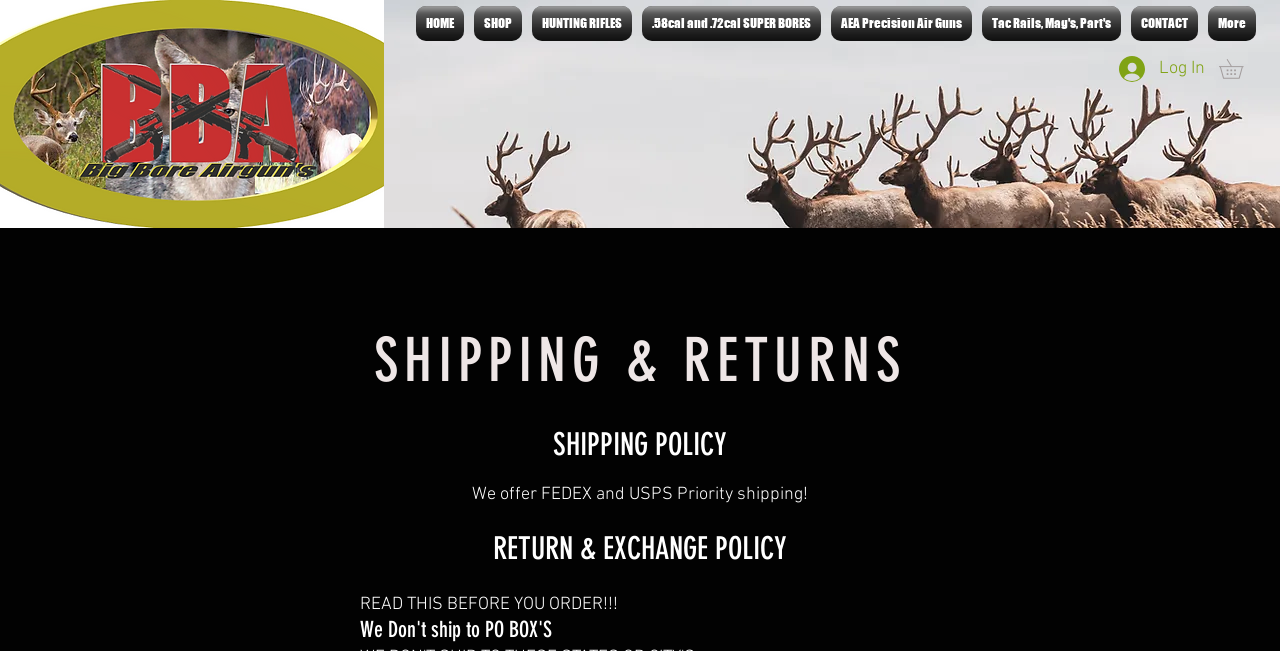Please provide the bounding box coordinates in the format (top-left x, top-left y, bottom-right x, bottom-right y). Remember, all values are floating point numbers between 0 and 1. What is the bounding box coordinate of the region described as: Killer Sudoku

None